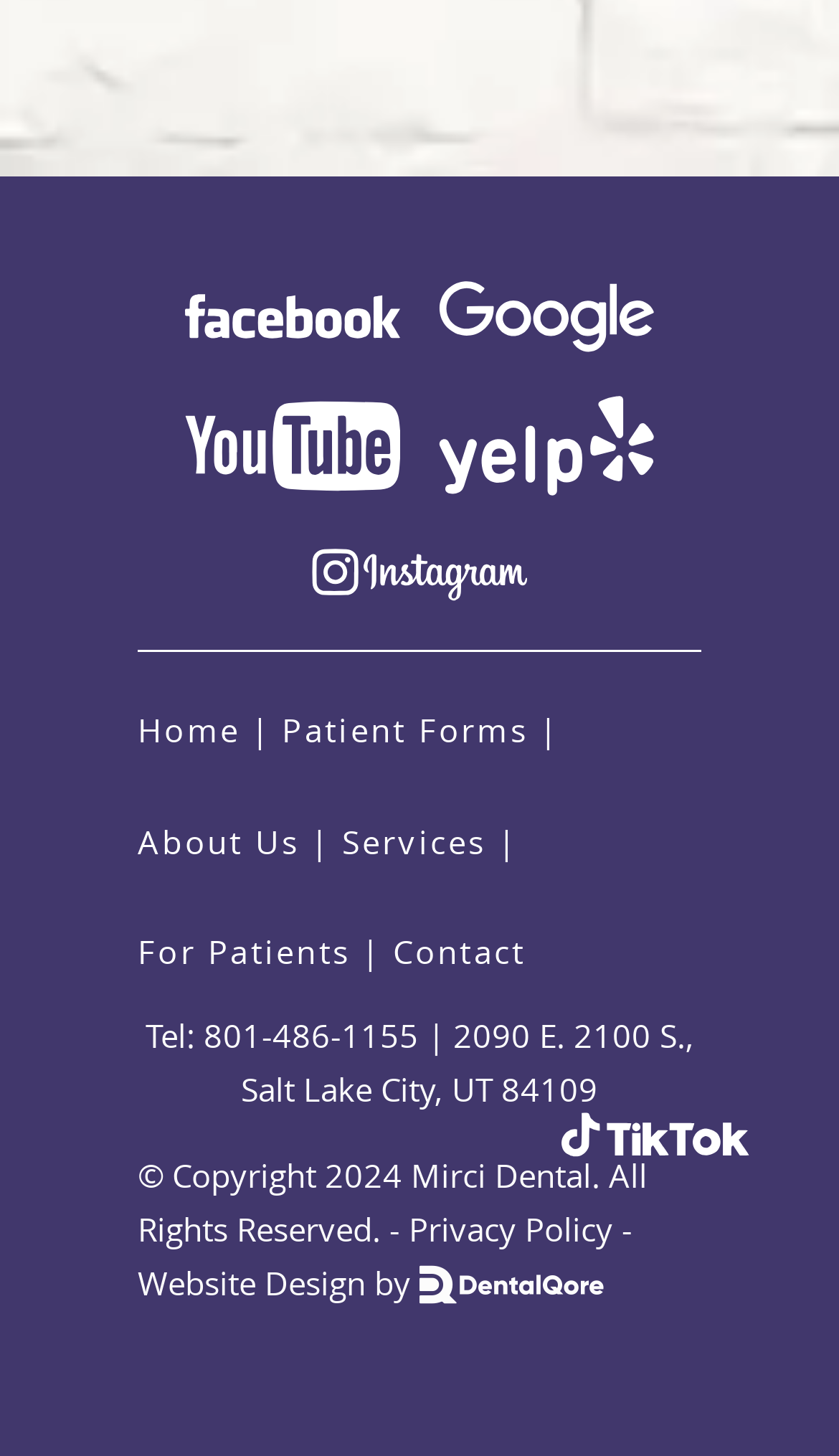What is the copyright year of Mirci Dental?
We need a detailed and exhaustive answer to the question. Please elaborate.

I found the copyright year by looking at the text '© Copyright 2024 Mirci Dental. All Rights Reserved.' which is located at the bottom of the webpage.